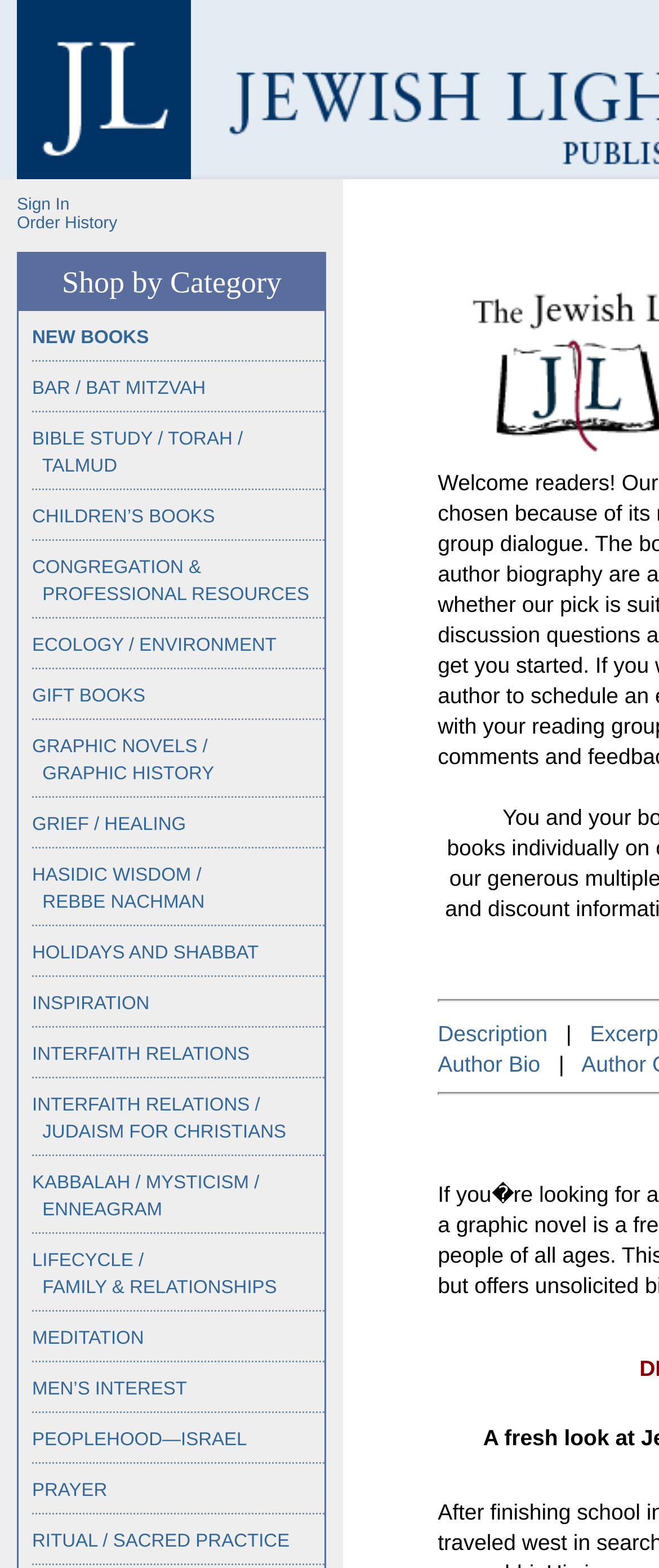Please identify the bounding box coordinates of the element's region that should be clicked to execute the following instruction: "Browse new books". The bounding box coordinates must be four float numbers between 0 and 1, i.e., [left, top, right, bottom].

[0.049, 0.209, 0.226, 0.222]